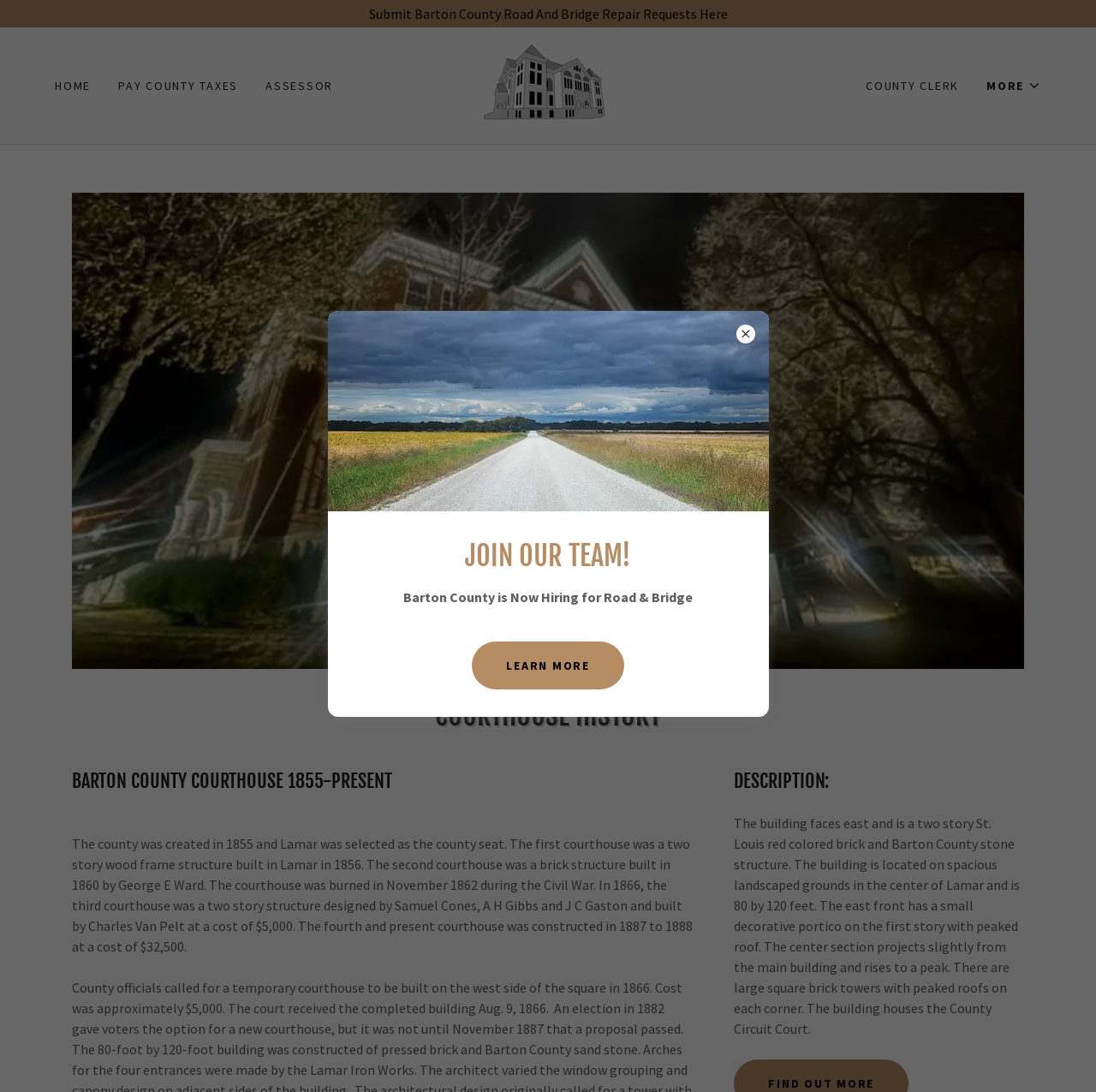What is the job being hired for?
Using the image, elaborate on the answer with as much detail as possible.

I found the answer by looking at the dialog box with the heading 'JOIN OUR TEAM!' and the text 'Barton County is Now Hiring for Road & Bridge'.